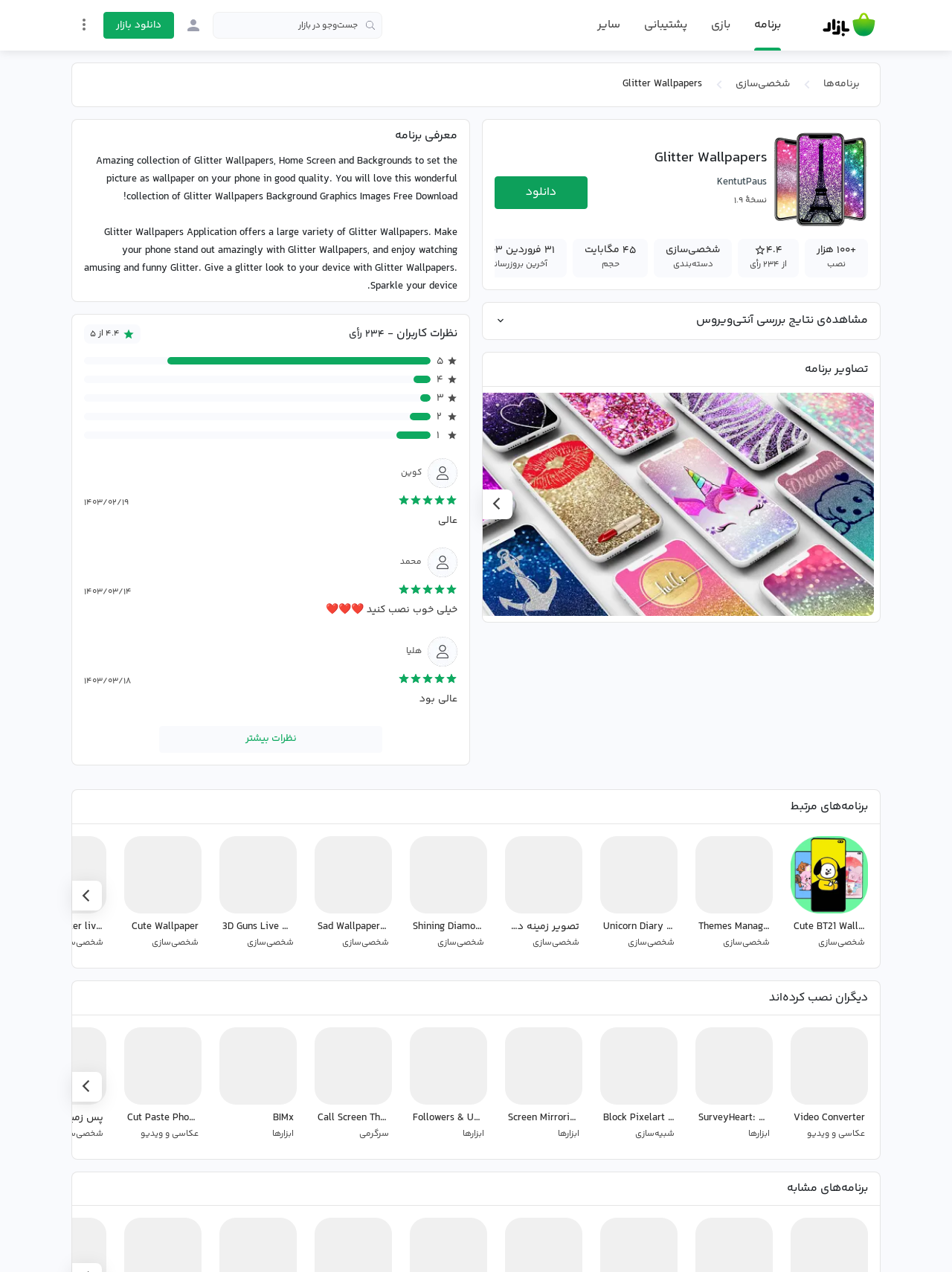Carefully examine the image and provide an in-depth answer to the question: What is the purpose of the app?

The purpose of the app can be inferred from the description of the app which mentions that it offers a large variety of Glitter Wallpapers and allows users to set them as wallpapers on their phones, indicating that the main purpose of the app is to provide wallpapers for users to set on their devices.